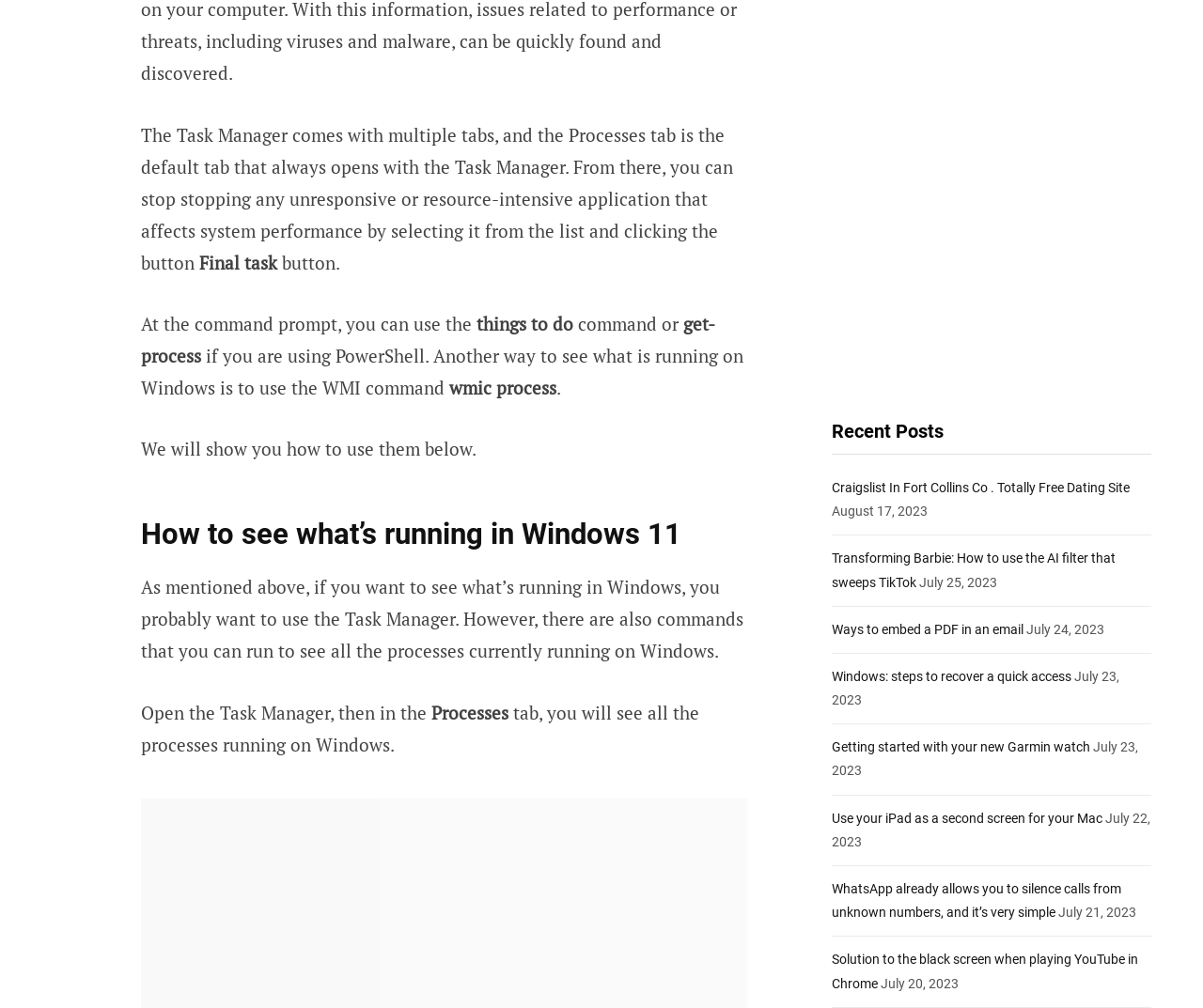Please identify the bounding box coordinates of the element's region that I should click in order to complete the following instruction: "Read the post about Ways to embed a PDF in an email". The bounding box coordinates consist of four float numbers between 0 and 1, i.e., [left, top, right, bottom].

[0.691, 0.617, 0.851, 0.632]